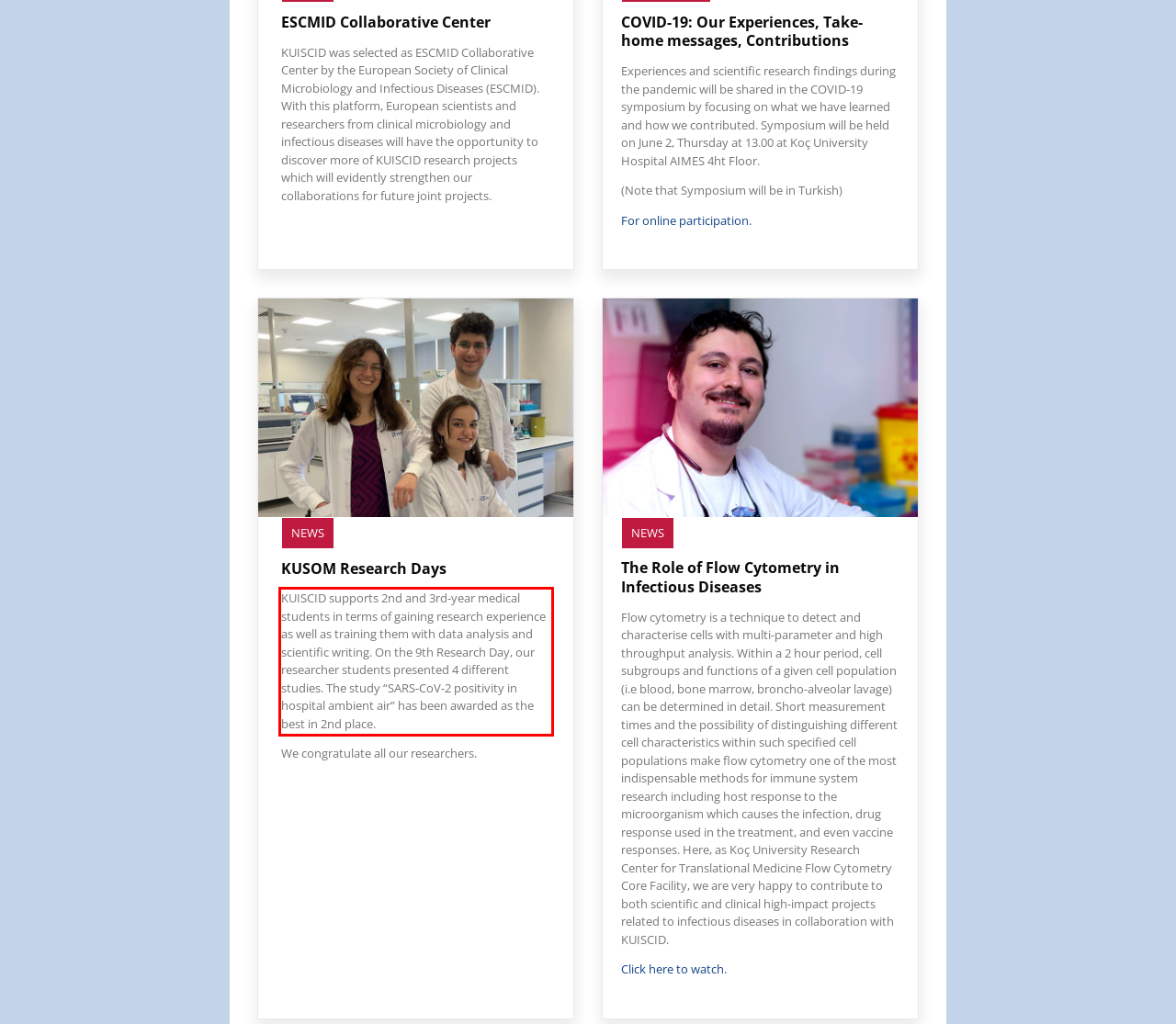Analyze the screenshot of a webpage where a red rectangle is bounding a UI element. Extract and generate the text content within this red bounding box.

KUISCID supports 2nd and 3rd-year medical students in terms of gaining research experience as well as training them with data analysis and scientific writing. On the 9th Research Day, our researcher students presented 4 different studies. The study “SARS-CoV-2 positivity in hospital ambient air” has been awarded as the best in 2nd place.